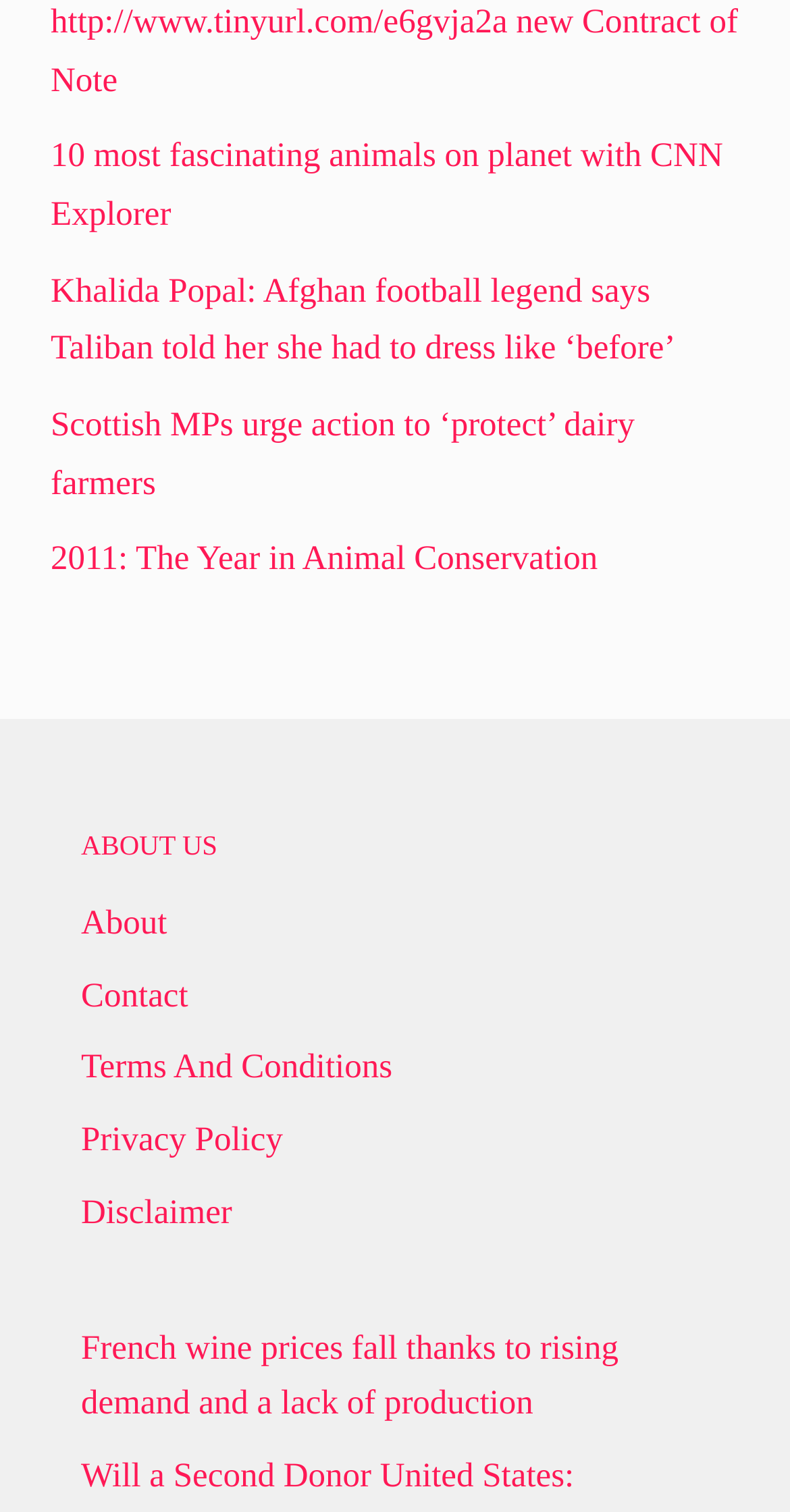Can you find the bounding box coordinates for the element that needs to be clicked to execute this instruction: "Check the disclaimer"? The coordinates should be given as four float numbers between 0 and 1, i.e., [left, top, right, bottom].

[0.103, 0.789, 0.294, 0.814]